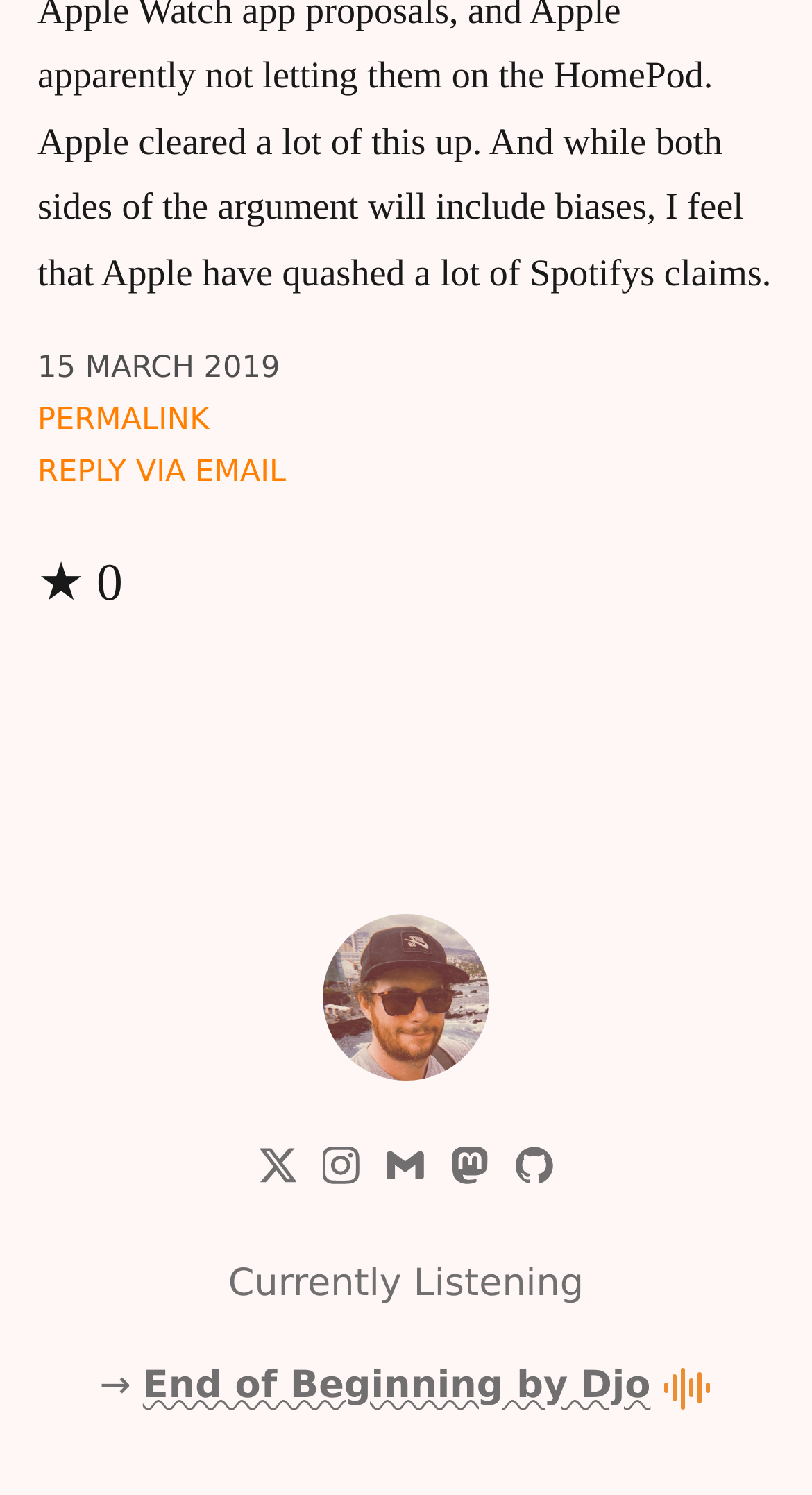Please determine the bounding box coordinates of the clickable area required to carry out the following instruction: "Click the permalink". The coordinates must be four float numbers between 0 and 1, represented as [left, top, right, bottom].

[0.046, 0.271, 0.258, 0.293]